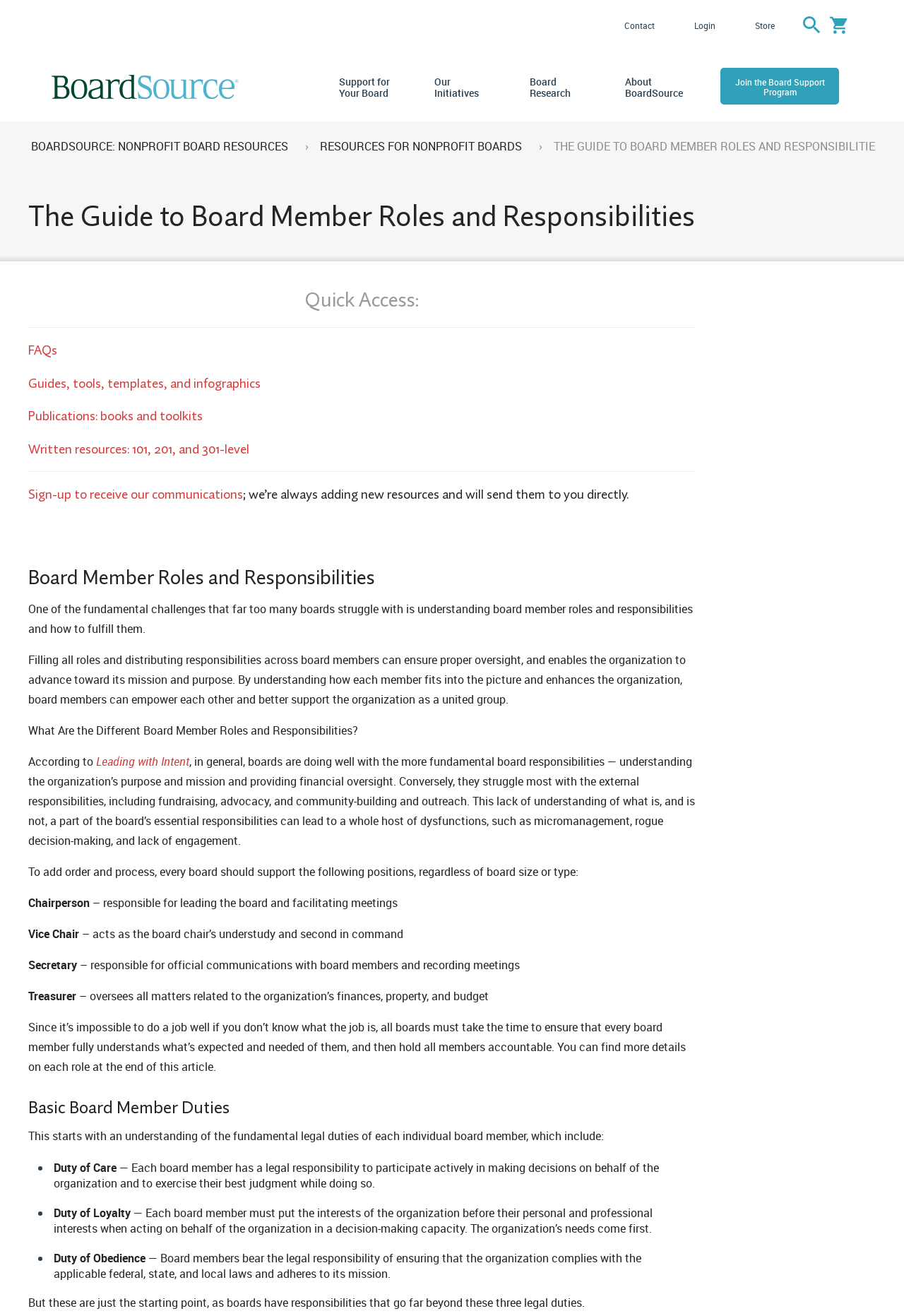What is the main topic of this webpage?
Please analyze the image and answer the question with as much detail as possible.

Based on the webpage content, it is clear that the main topic is about the roles and responsibilities of board members in a nonprofit organization. The webpage provides detailed information on the different roles, duties, and responsibilities of board members, indicating that this is the primary focus of the webpage.